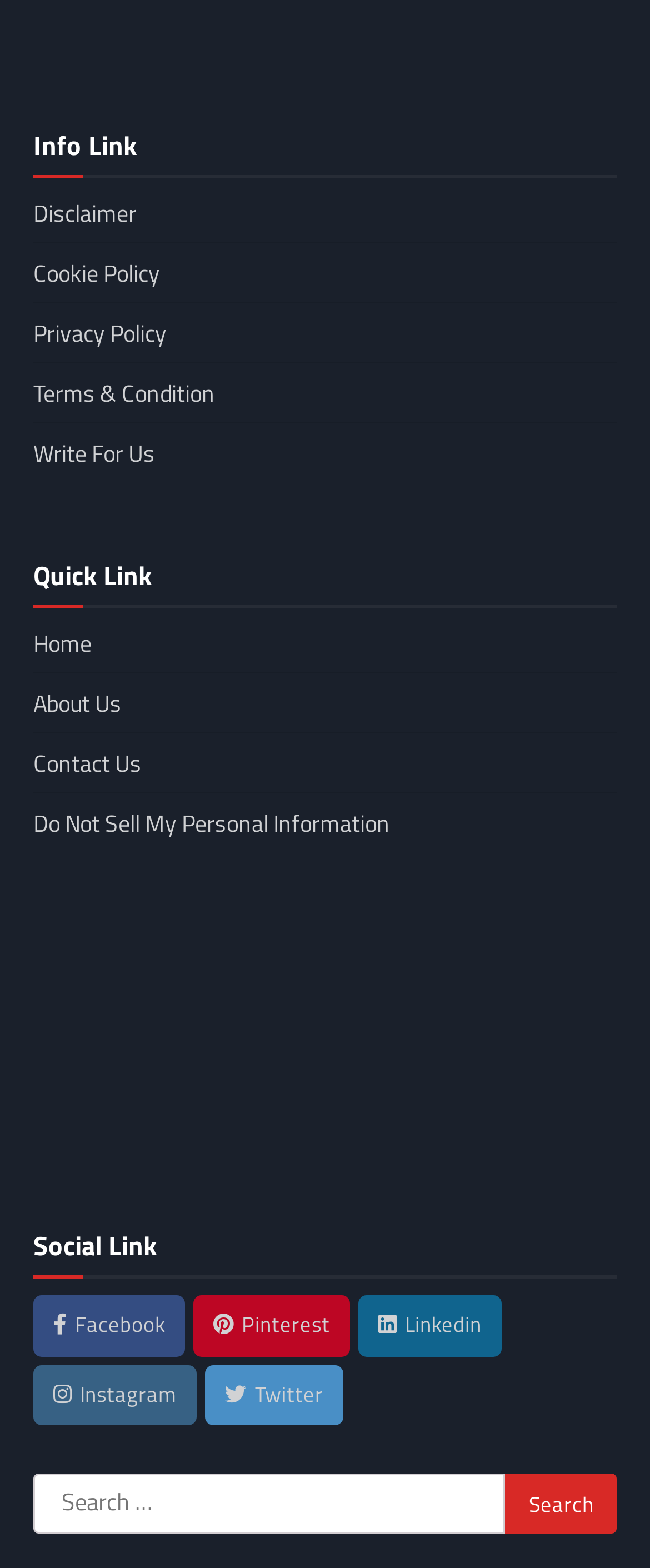Pinpoint the bounding box coordinates for the area that should be clicked to perform the following instruction: "Go to the main page".

None